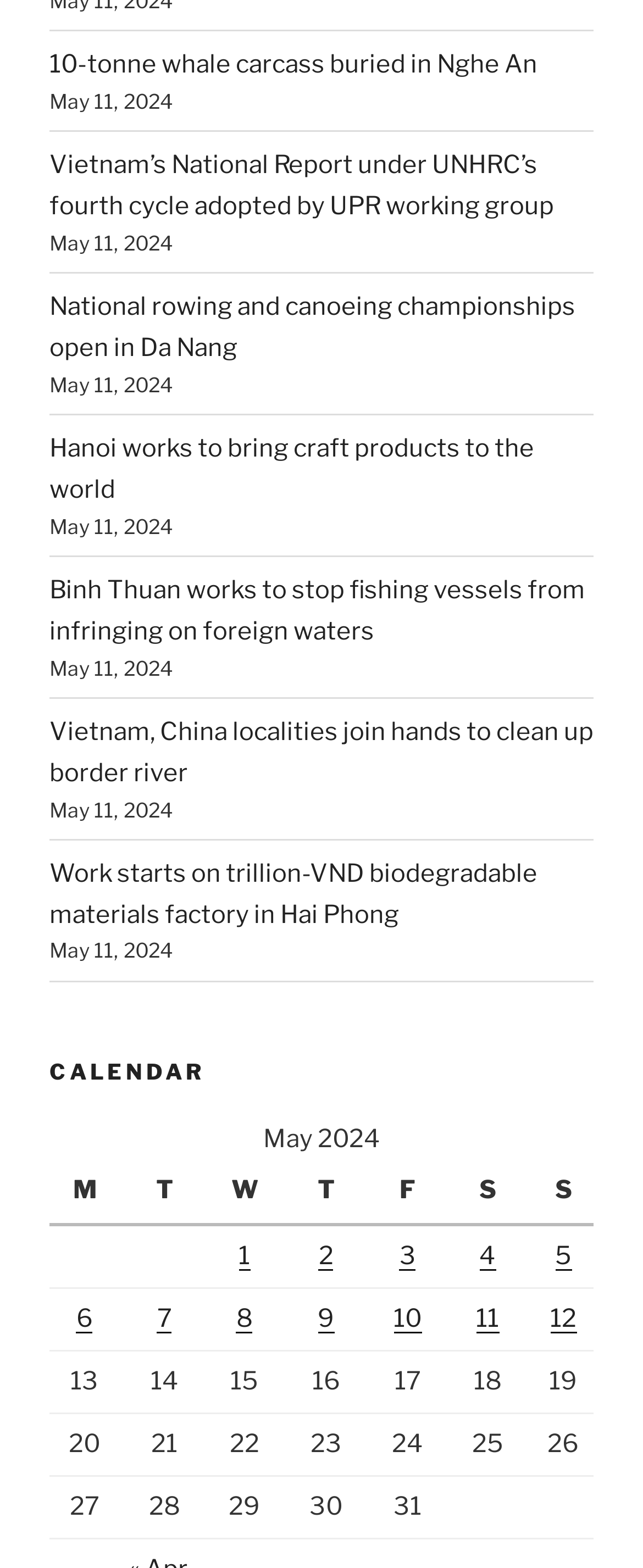Please predict the bounding box coordinates of the element's region where a click is necessary to complete the following instruction: "Check calendar for May 2024". The coordinates should be represented by four float numbers between 0 and 1, i.e., [left, top, right, bottom].

[0.077, 0.714, 0.923, 0.981]